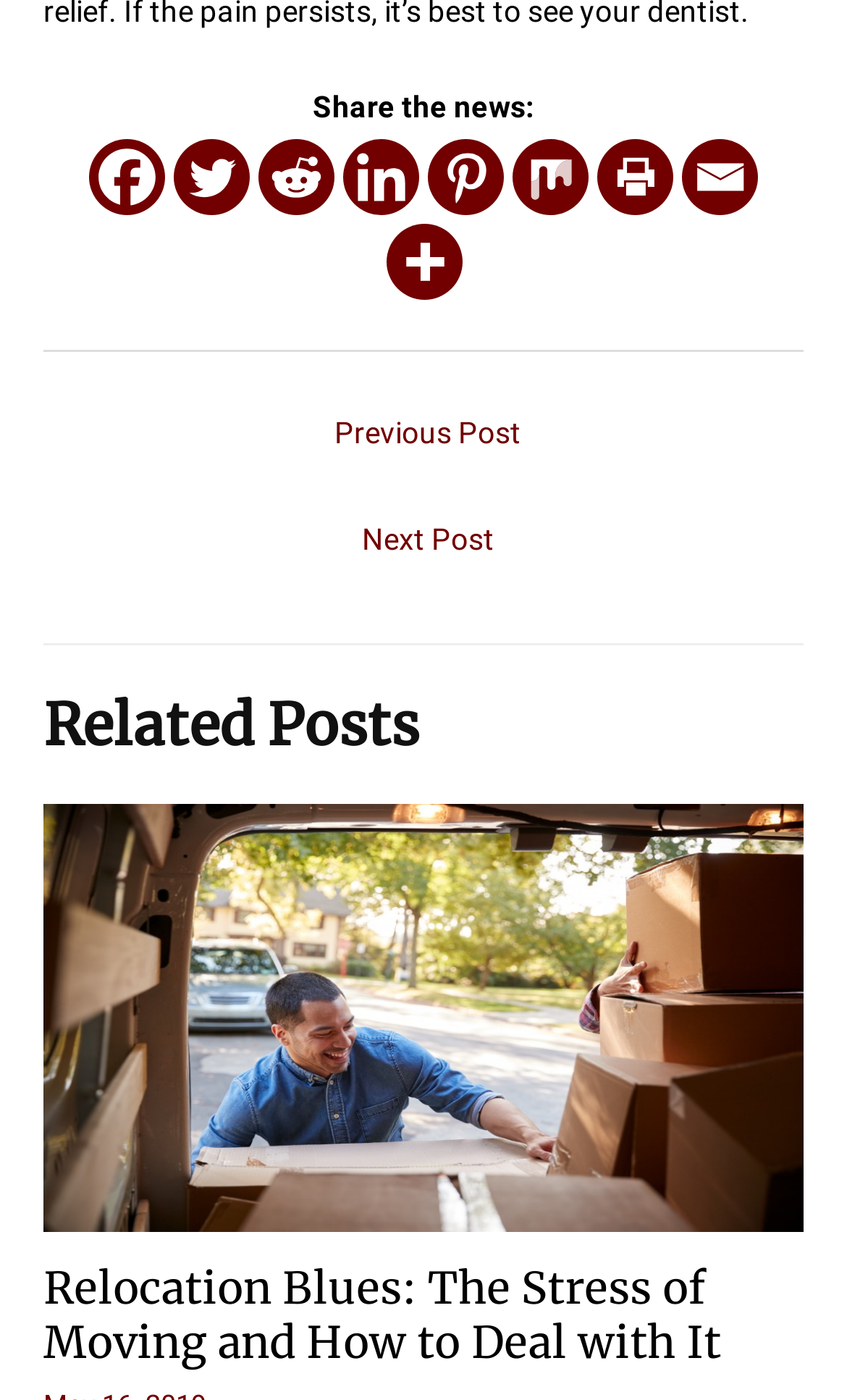Refer to the screenshot and answer the following question in detail:
What social media platforms can you share the news on?

The webpage has a section that says 'Share the news:' and provides links to various social media platforms, including Facebook, Twitter, Reddit, Linkedin, Pinterest, Mix, and Email, which indicates that users can share the news on these platforms.